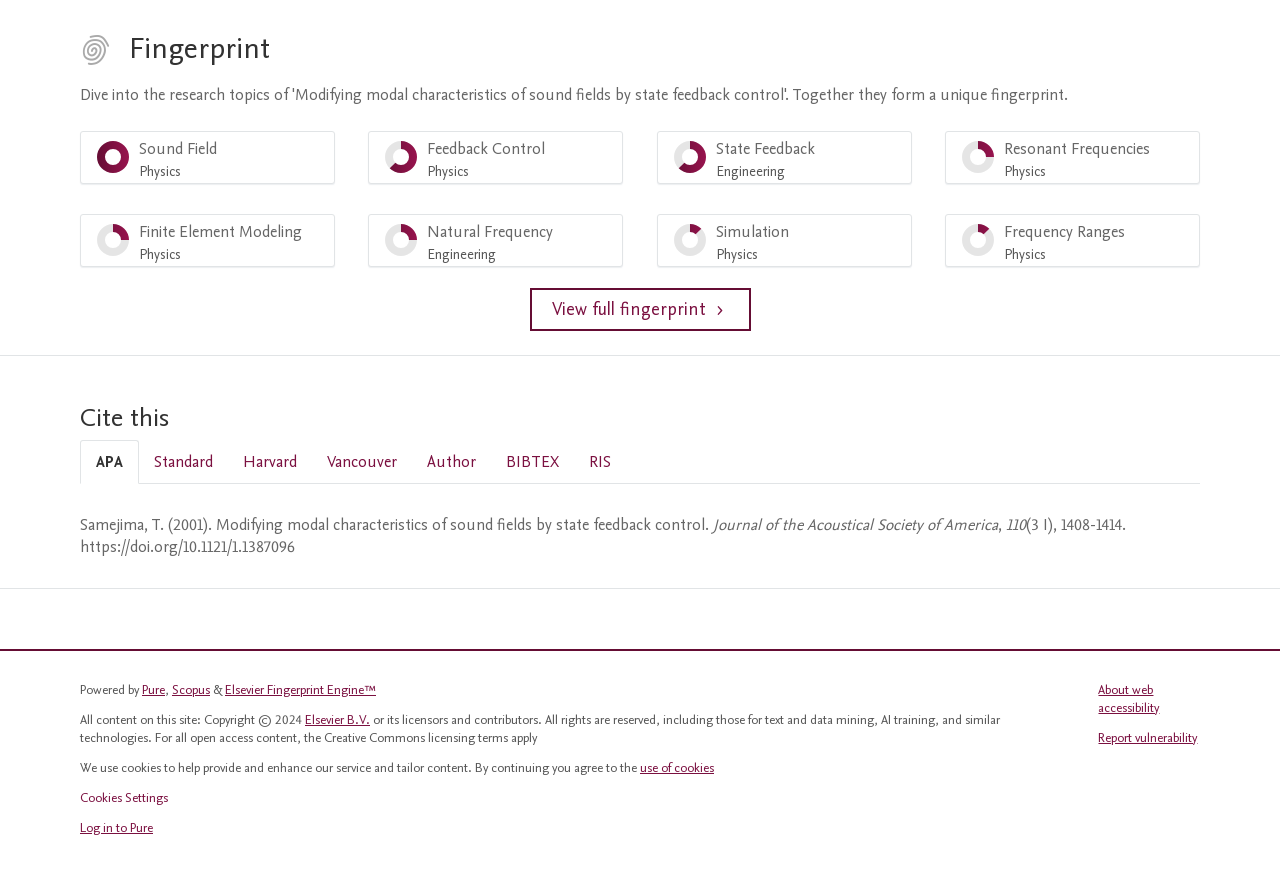Can you give a comprehensive explanation to the question given the content of the image?
What is the name of the engine used for fingerprinting?

The answer can be found at the bottom of the page, where the copyright information mentions 'Elsevier Fingerprint Engine'.